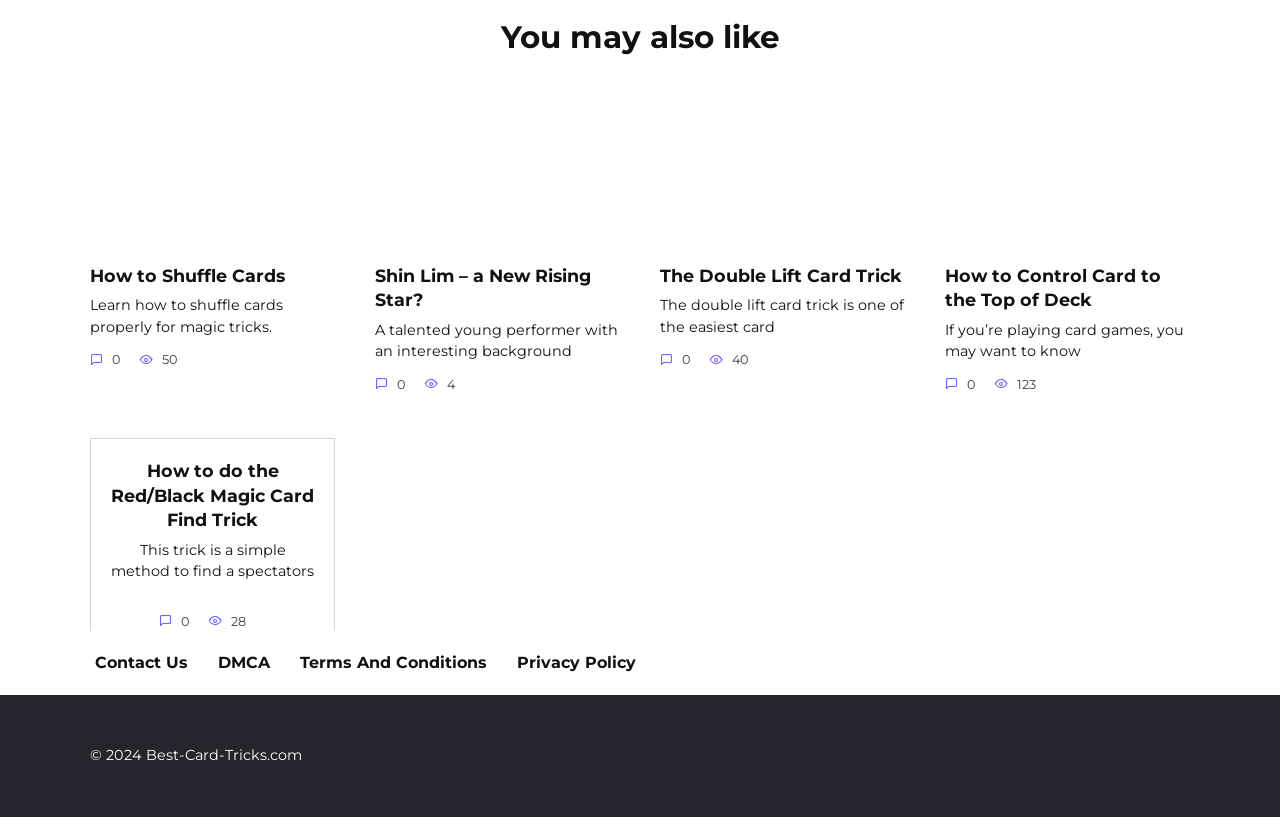Answer briefly with one word or phrase:
How many card tricks are mentioned on the webpage?

At least 5